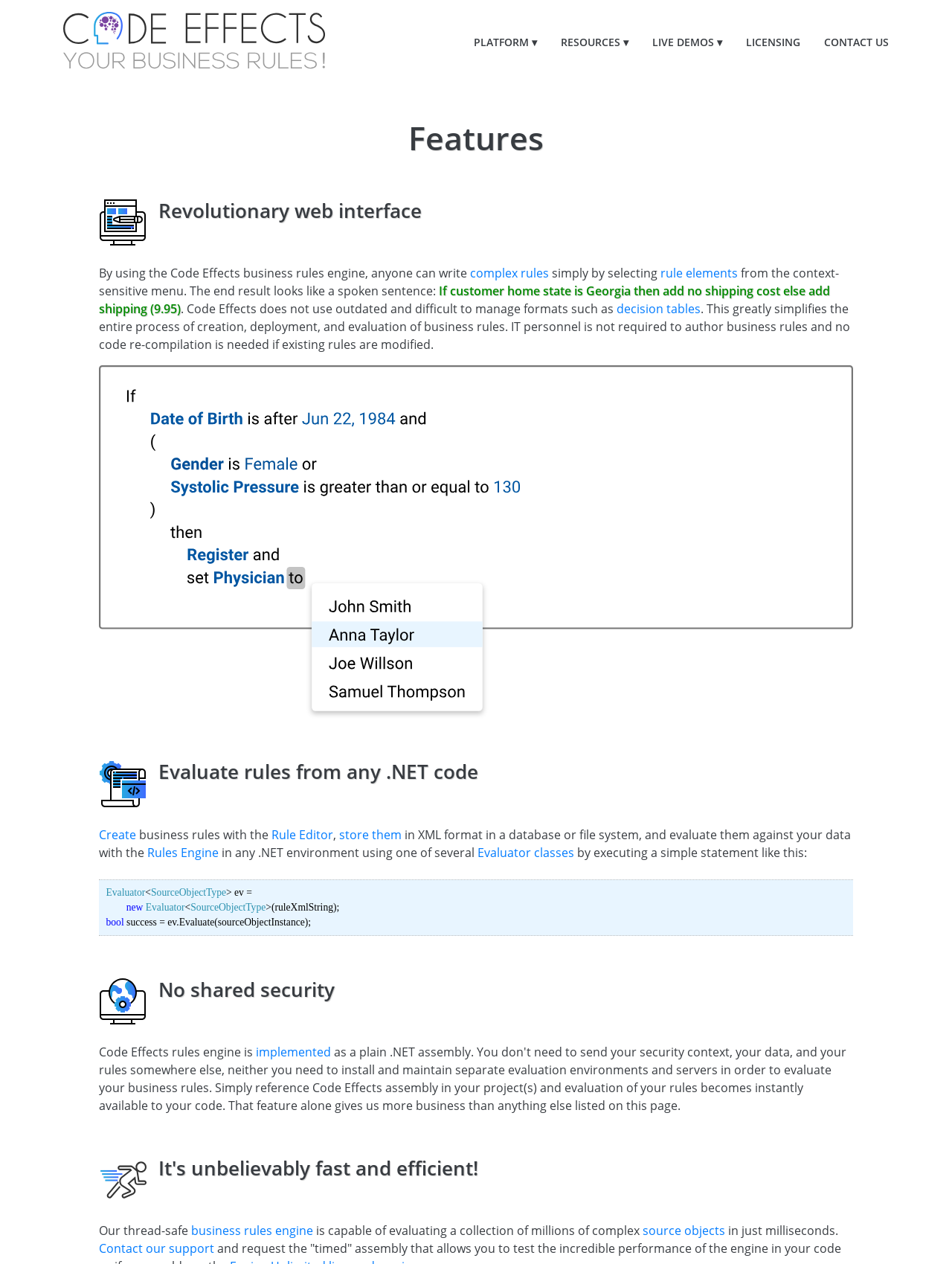Identify the bounding box of the UI component described as: "business rules engine".

[0.201, 0.967, 0.329, 0.98]